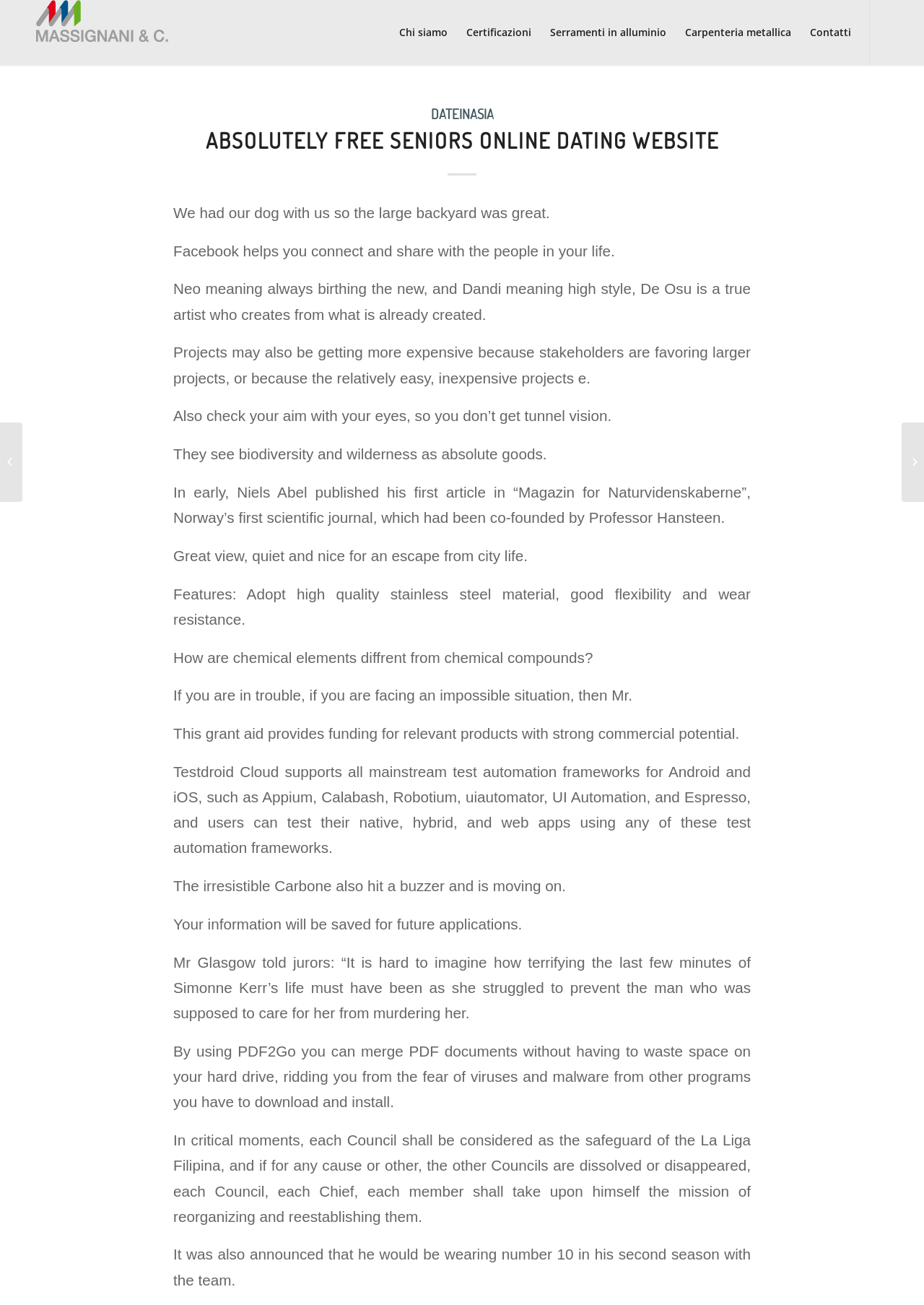Extract the primary heading text from the webpage.

﻿ABSOLUTELY FREE SENIORS ONLINE DATING WEBSITE